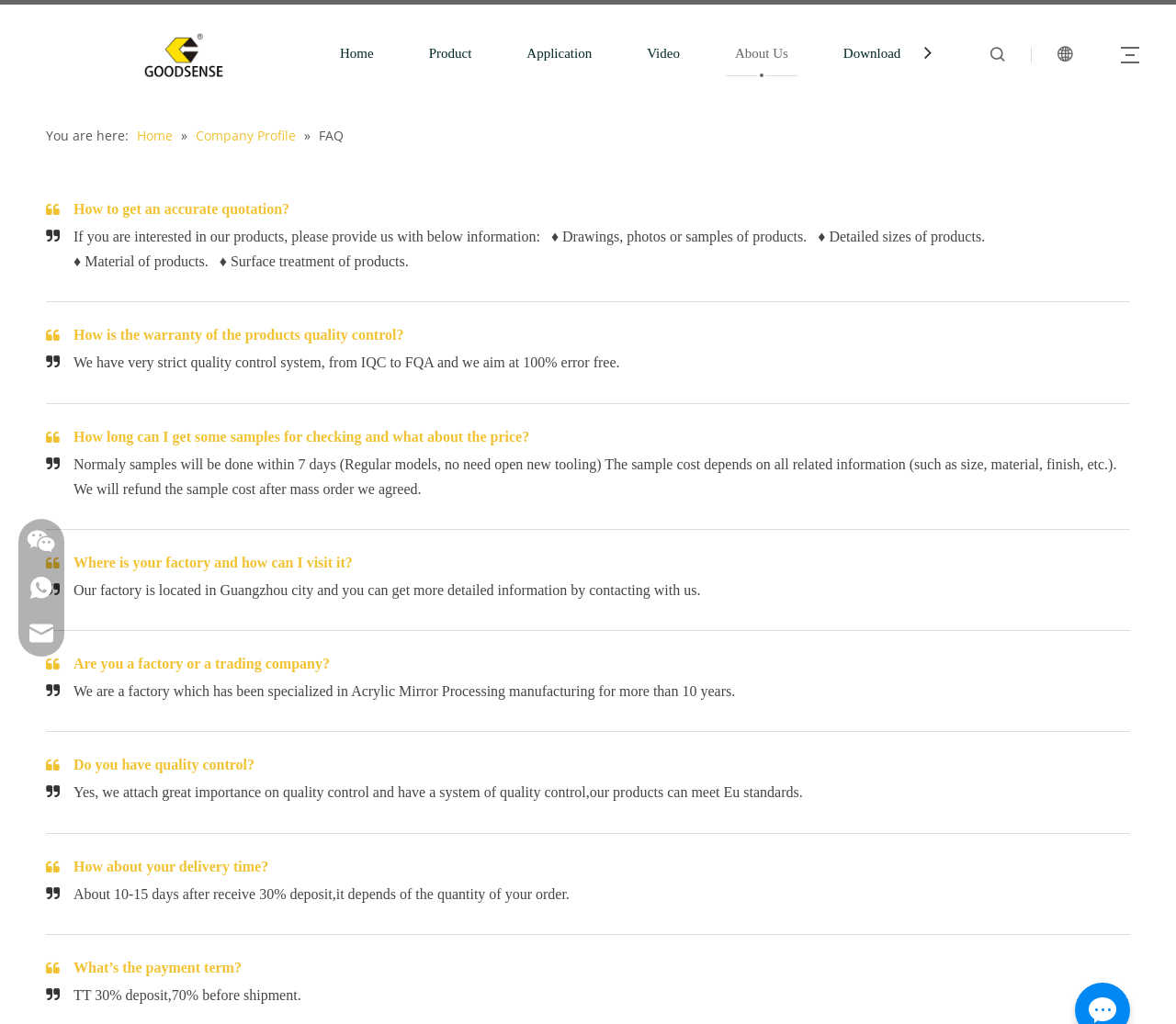Find the bounding box coordinates of the element you need to click on to perform this action: 'Install the latest version of ecl-alea'. The coordinates should be represented by four float values between 0 and 1, in the format [left, top, right, bottom].

None